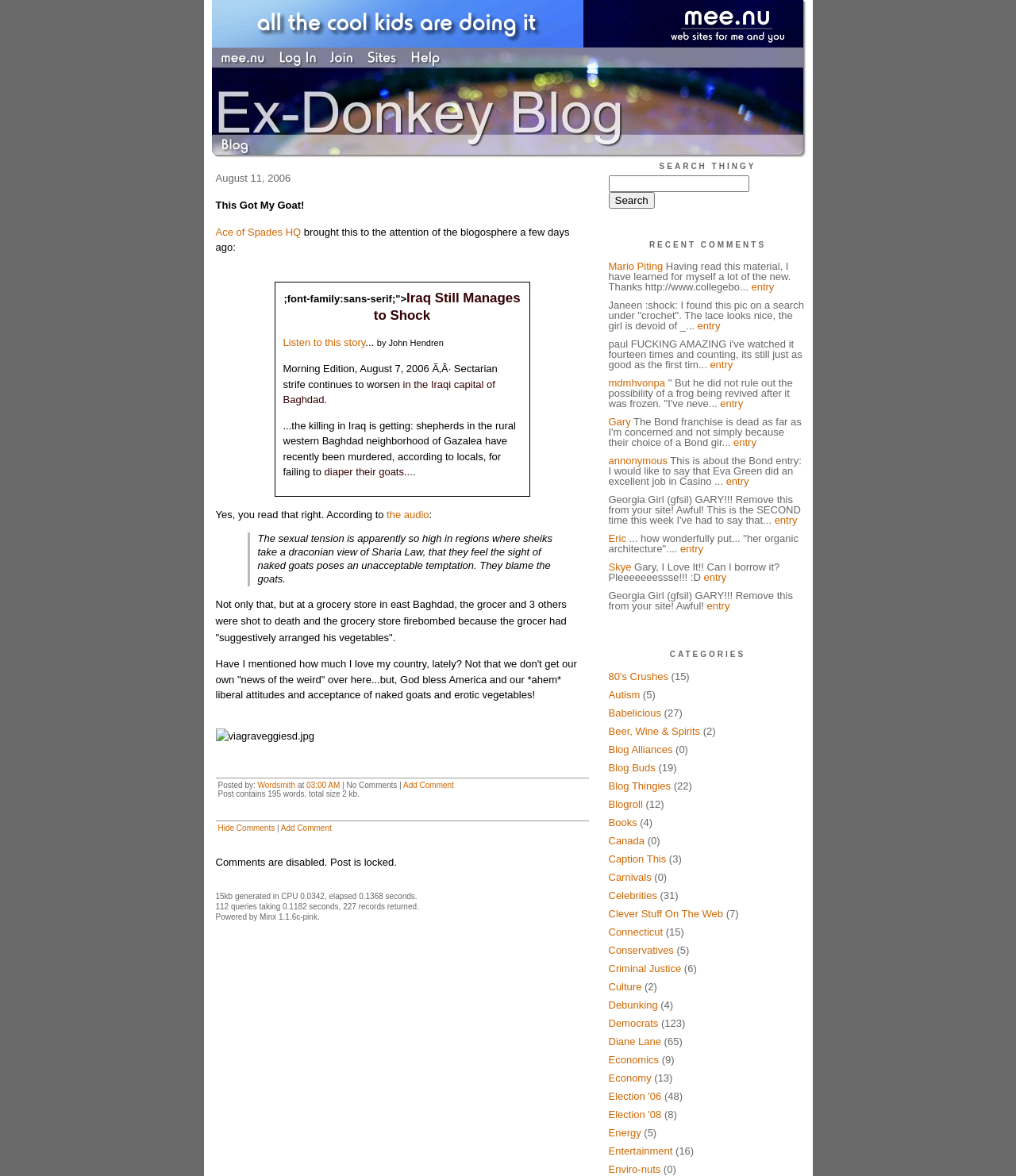Please mark the bounding box coordinates of the area that should be clicked to carry out the instruction: "Search for something".

[0.599, 0.149, 0.737, 0.163]